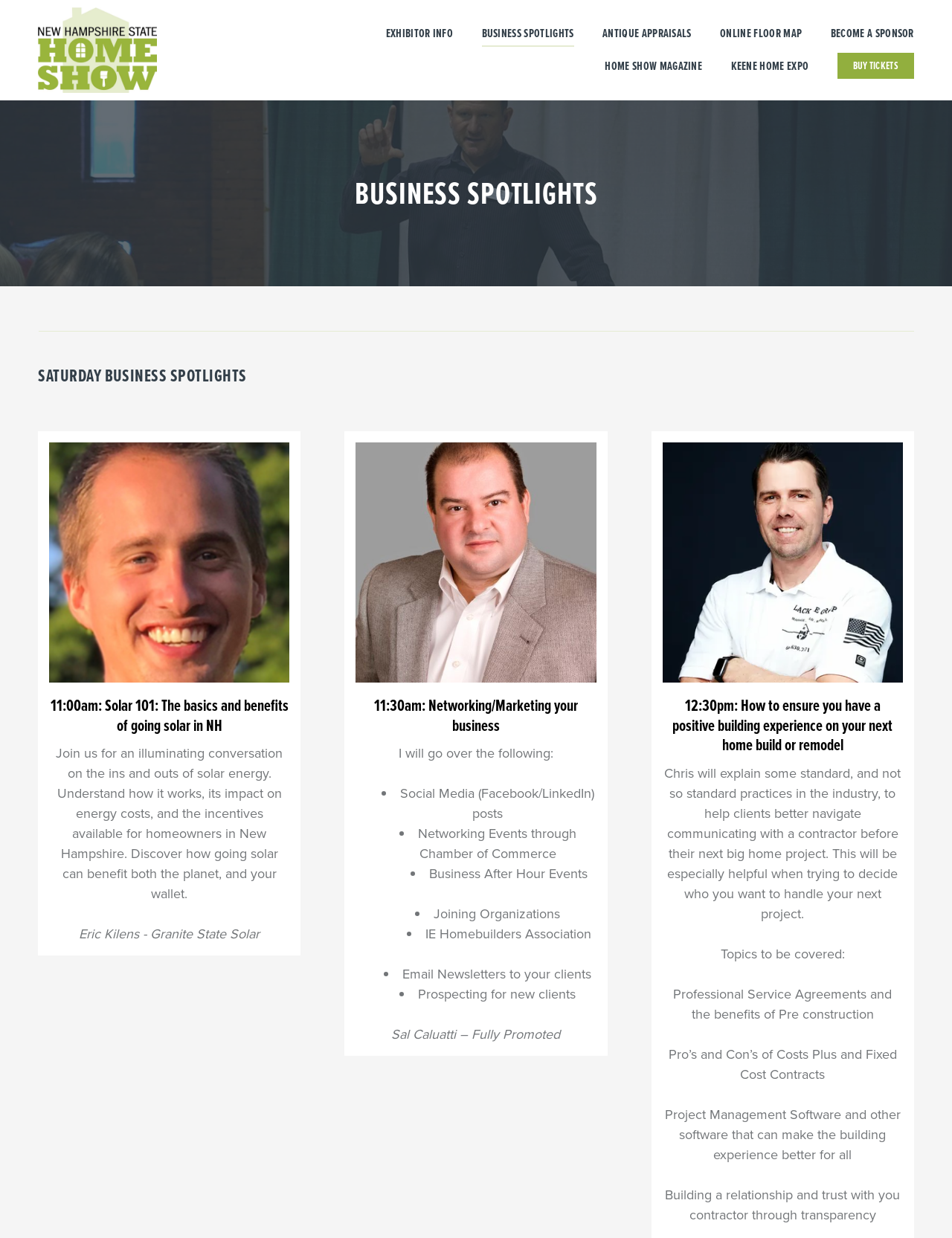Reply to the question with a single word or phrase:
What is the topic of the 12:30pm business spotlight?

How to ensure a positive building experience